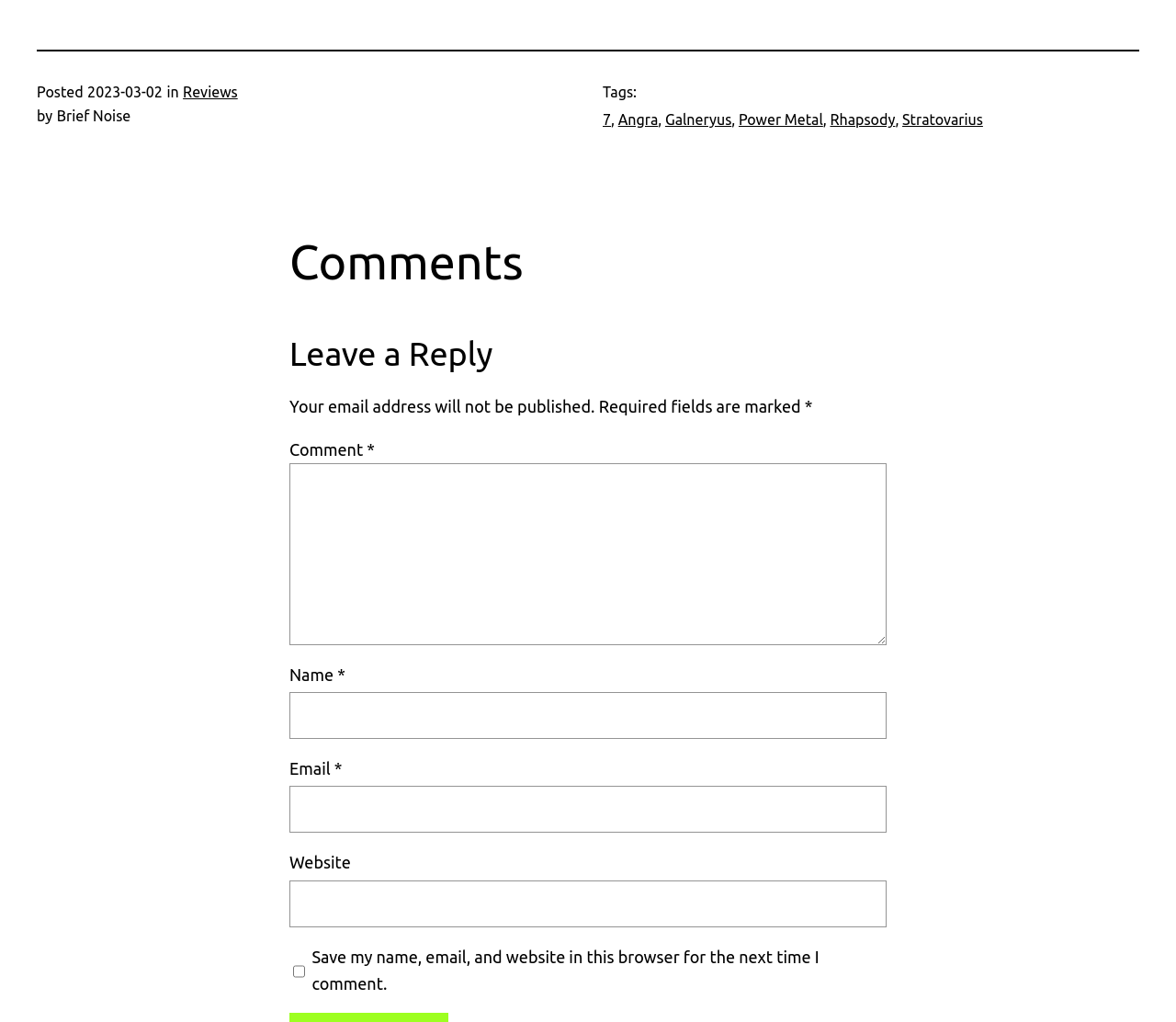Locate the bounding box for the described UI element: "parent_node: Comment * name="comment"". Ensure the coordinates are four float numbers between 0 and 1, formatted as [left, top, right, bottom].

[0.246, 0.453, 0.754, 0.631]